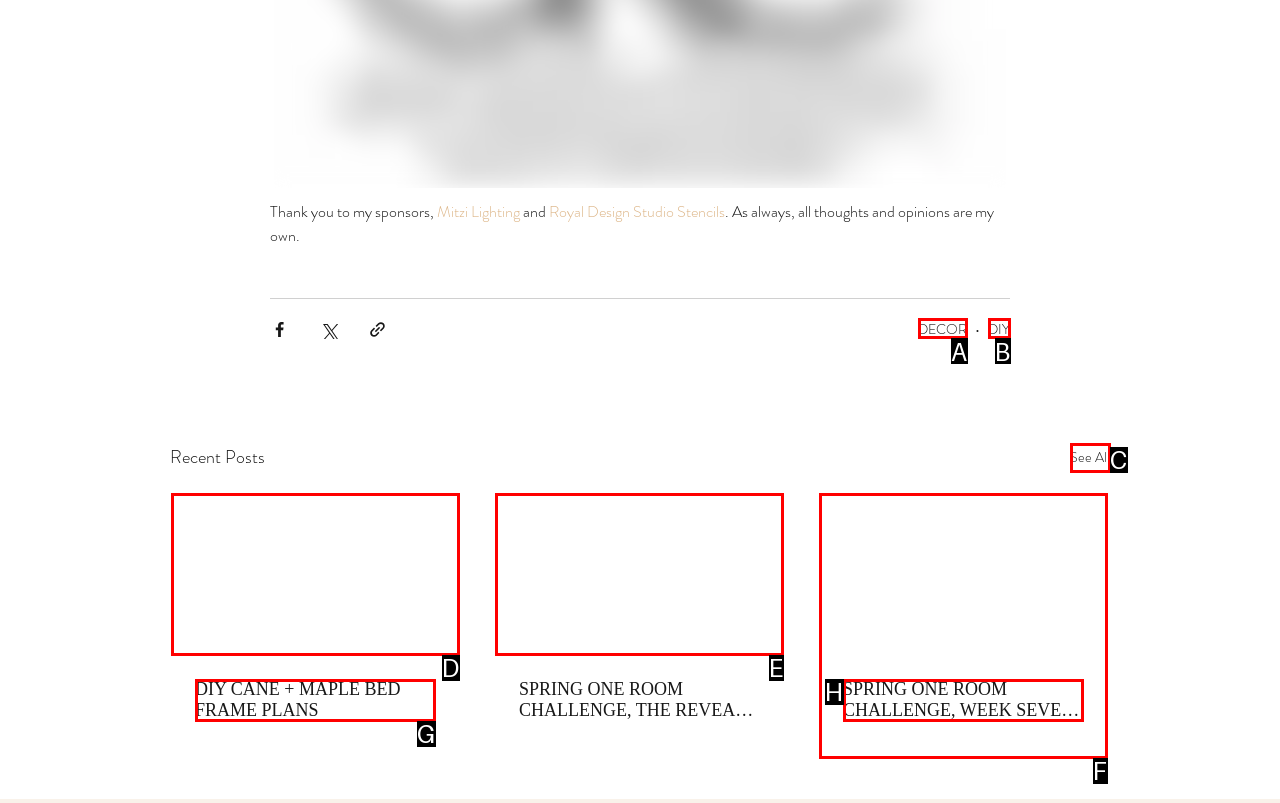Given the description: See All, identify the HTML element that corresponds to it. Respond with the letter of the correct option.

C